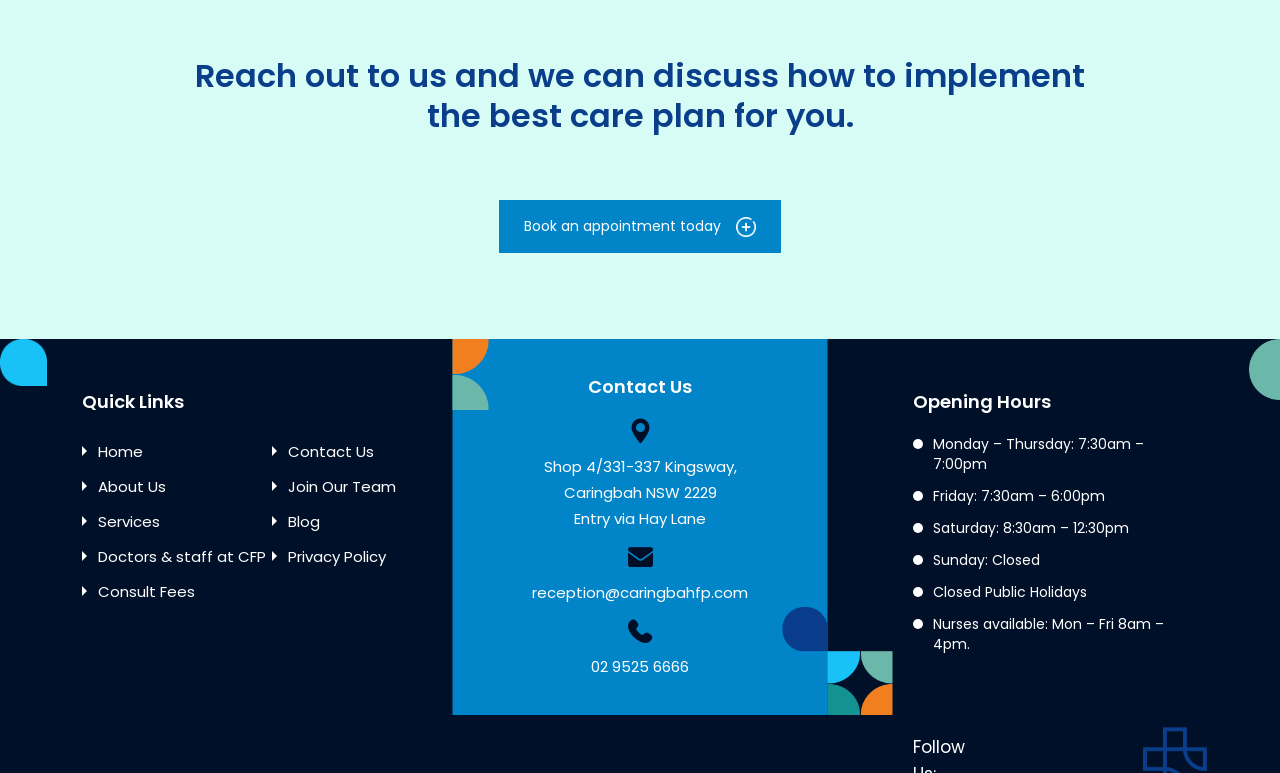What is the address of the medical service provider?
Please answer the question as detailed as possible based on the image.

The address of the medical service provider can be found in the 'Contact Us' section of the webpage, which states 'Shop 4/331-337 Kingsway, Caringbah NSW 2229'.